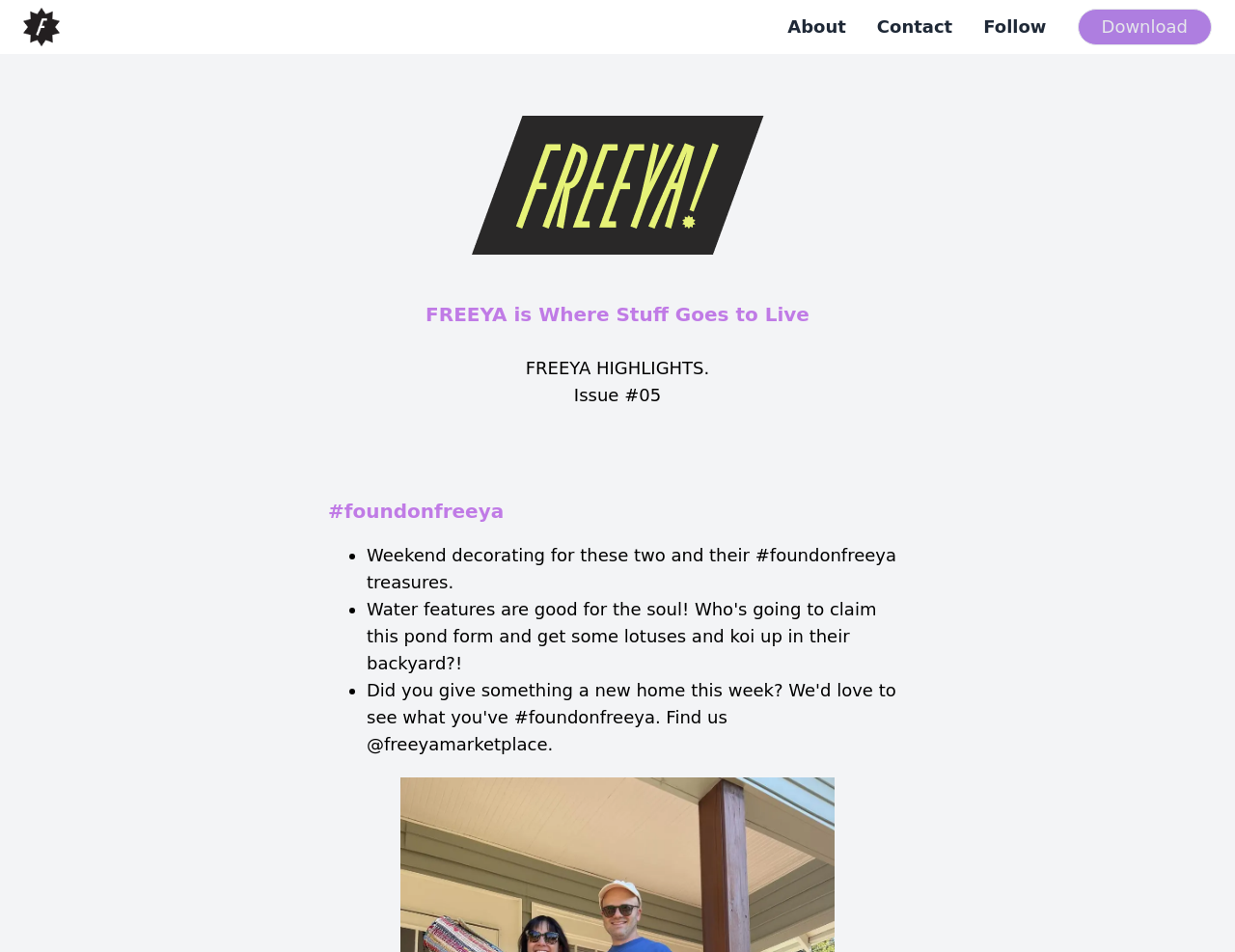Provide an in-depth caption for the contents of the webpage.

The webpage appears to be an archive of a newsletter, specifically Issue #05, from a platform called Freeya. At the top left corner, there is a Freeya logo, which is a clickable link. Next to it, there are several navigation links, including "About", "Contact", "Follow", and "Download", which are aligned horizontally and take up a significant portion of the top section of the page.

Below the navigation links, there is a prominent image with the text "Freeya!" written on it, taking up a significant portion of the page's width. Above this image, there is a heading that reads "FREEYA is Where Stuff Goes to Live". 

Further down, there is a section titled "FREEYA HIGHLIGHTS" with the issue number "Issue #05" written below it. This section appears to highlight some featured content, including a heading "#foundonfreeya" and three list items with bullet points. Each list item contains a brief description of a user's experience with Freeya, including decorating with treasures found on the platform.

The overall structure of the page is divided into clear sections, with prominent headings and concise text, making it easy to navigate and understand.